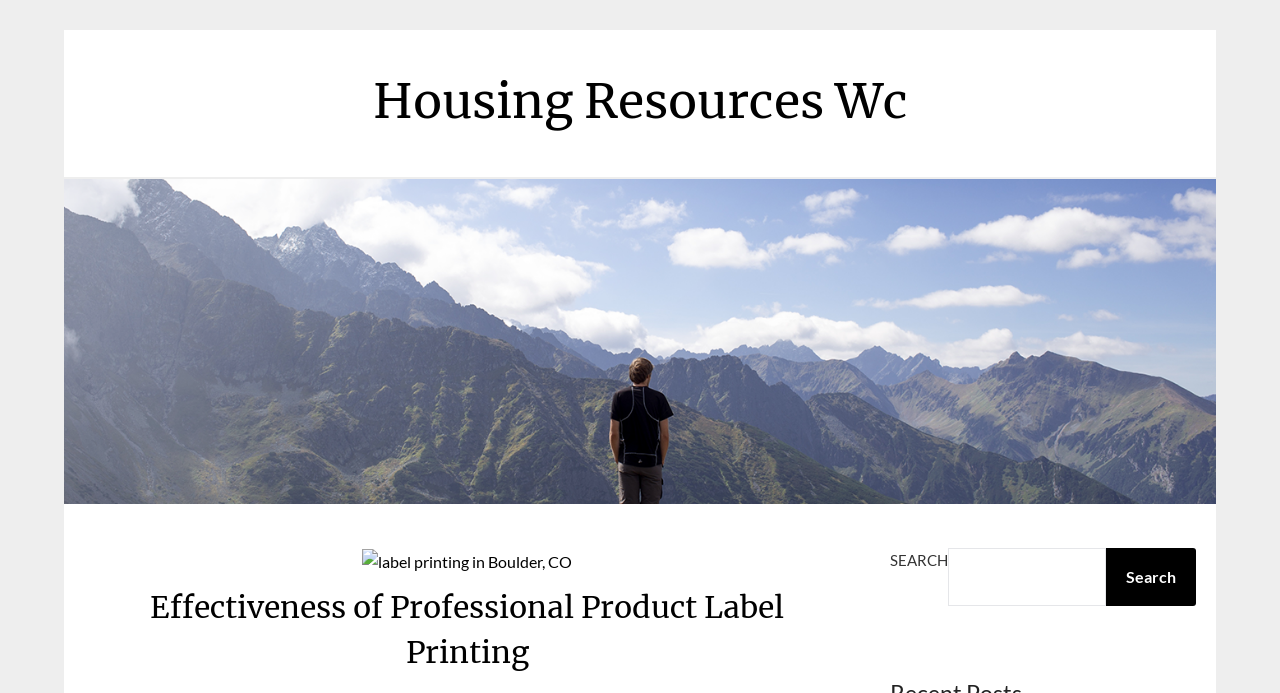Give a one-word or one-phrase response to the question: 
What is the function of the button at the top right?

Search